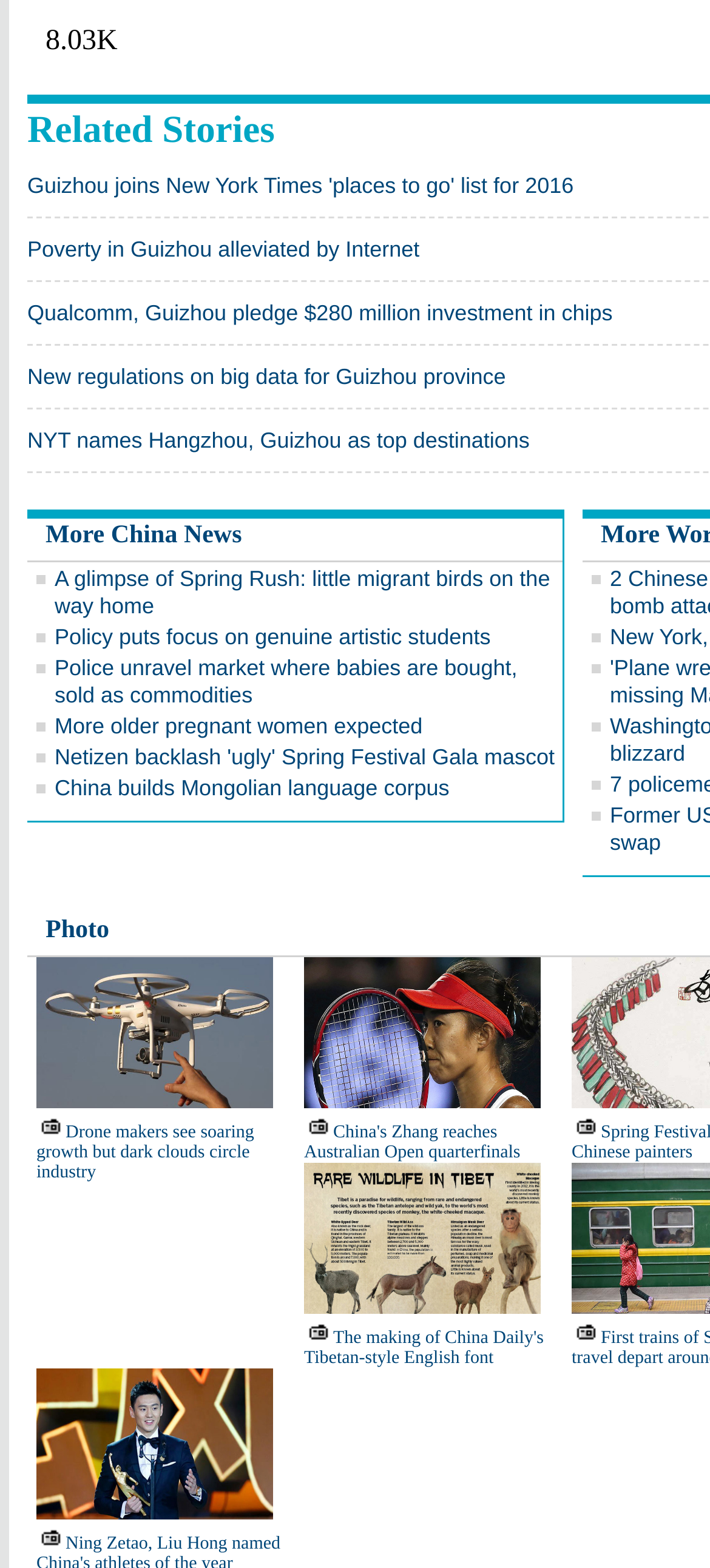Could you find the bounding box coordinates of the clickable area to complete this instruction: "Click on Zachary Sackley"?

None